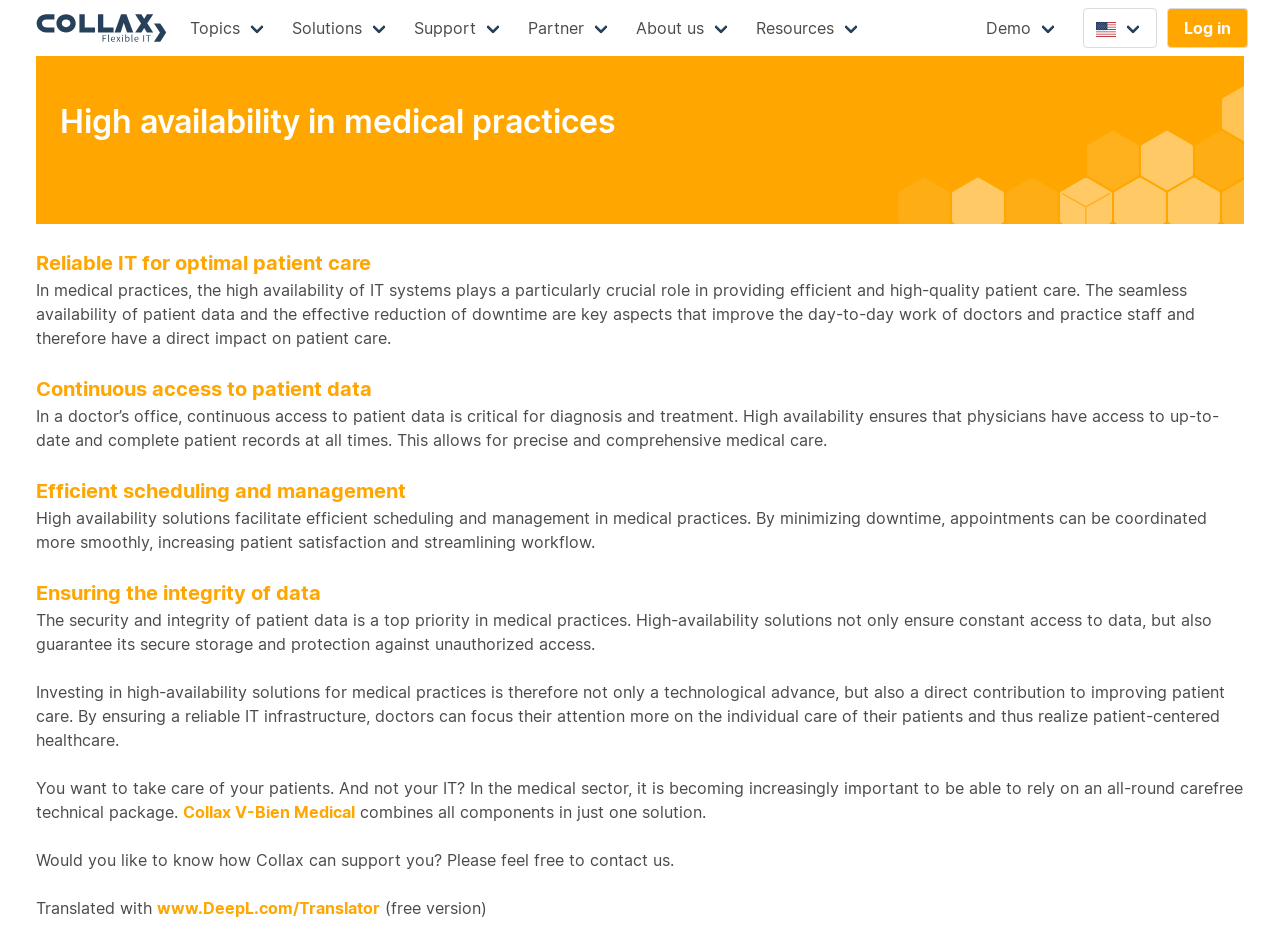What is the language of the webpage?
Using the details shown in the screenshot, provide a comprehensive answer to the question.

Although there is a mention of a translator (www.DeepL.com/Translator) and an 'en' image, indicating the possibility of language selection, the dominant language of the webpage content is English.